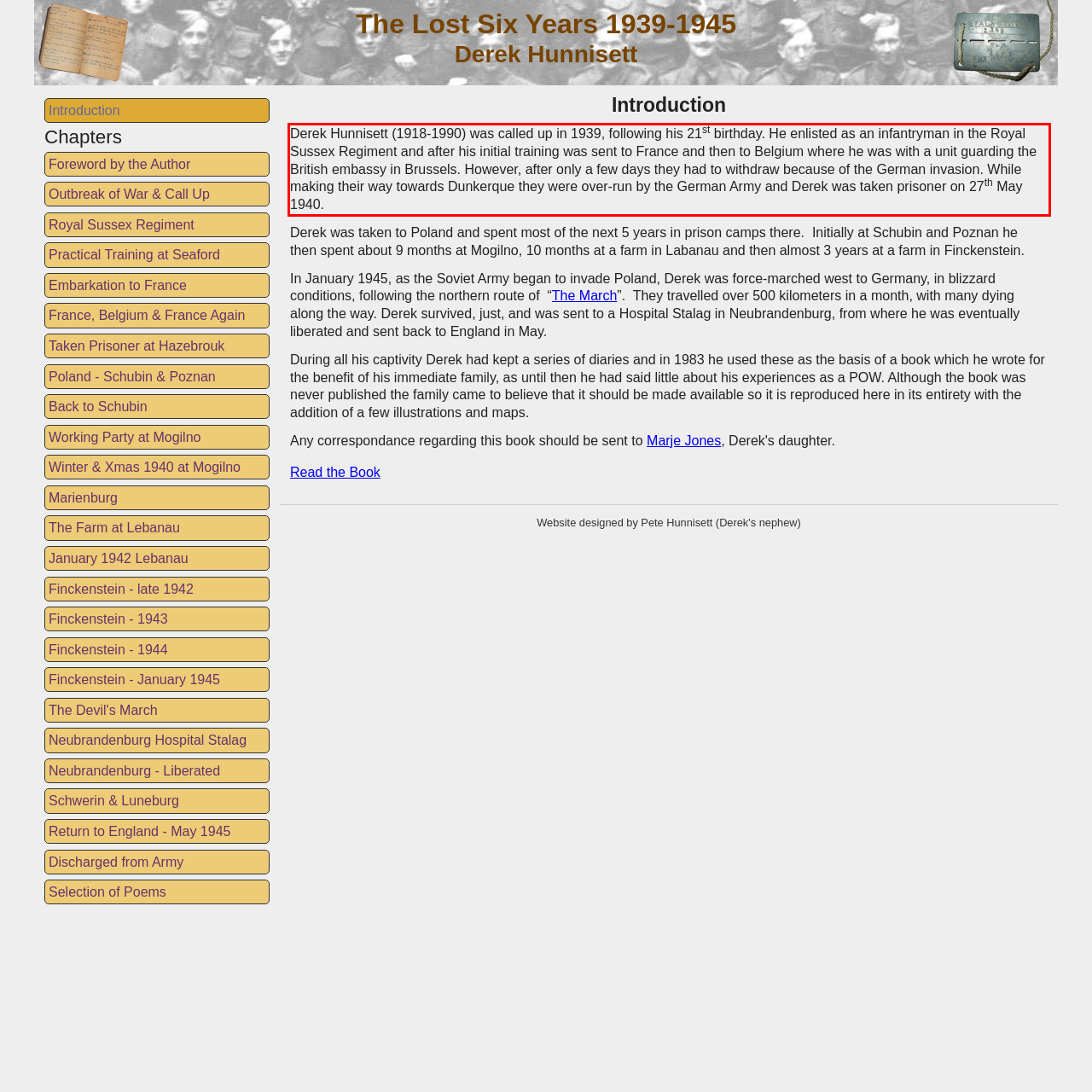You have a screenshot of a webpage with a red bounding box. Use OCR to generate the text contained within this red rectangle.

Derek Hunnisett (1918-1990) was called up in 1939, following his 21st birthday. He enlisted as an infantryman in the Royal Sussex Regiment and after his initial training was sent to France and then to Belgium where he was with a unit guarding the British embassy in Brussels. However, after only a few days they had to withdraw because of the German invasion. While making their way towards Dunkerque they were over-run by the German Army and Derek was taken prisoner on 27th May 1940.